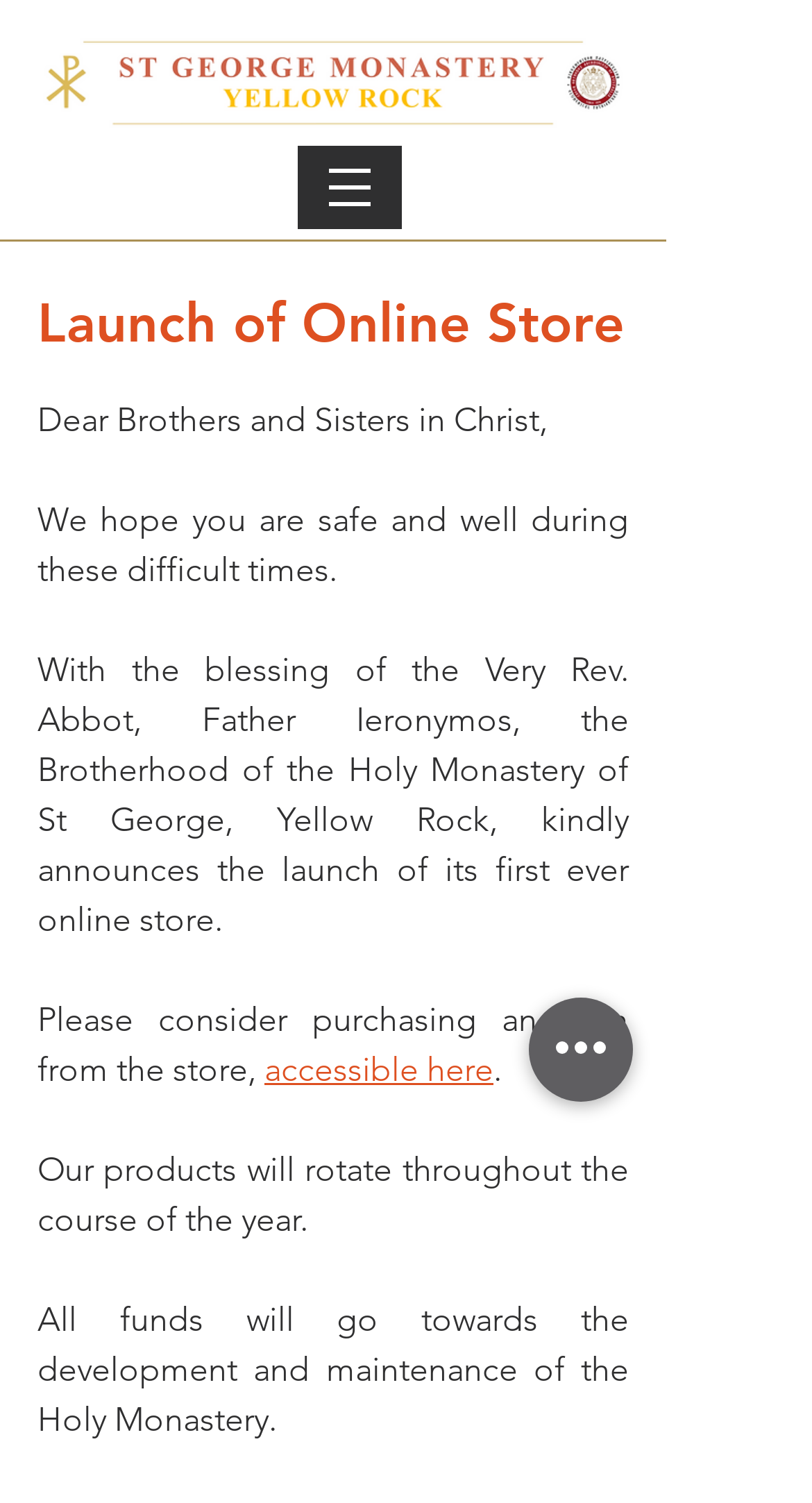Analyze the image and answer the question with as much detail as possible: 
How can one access the online store?

The link 'accessible here' is provided in the text, which suggests that one can access the online store by clicking on this link.